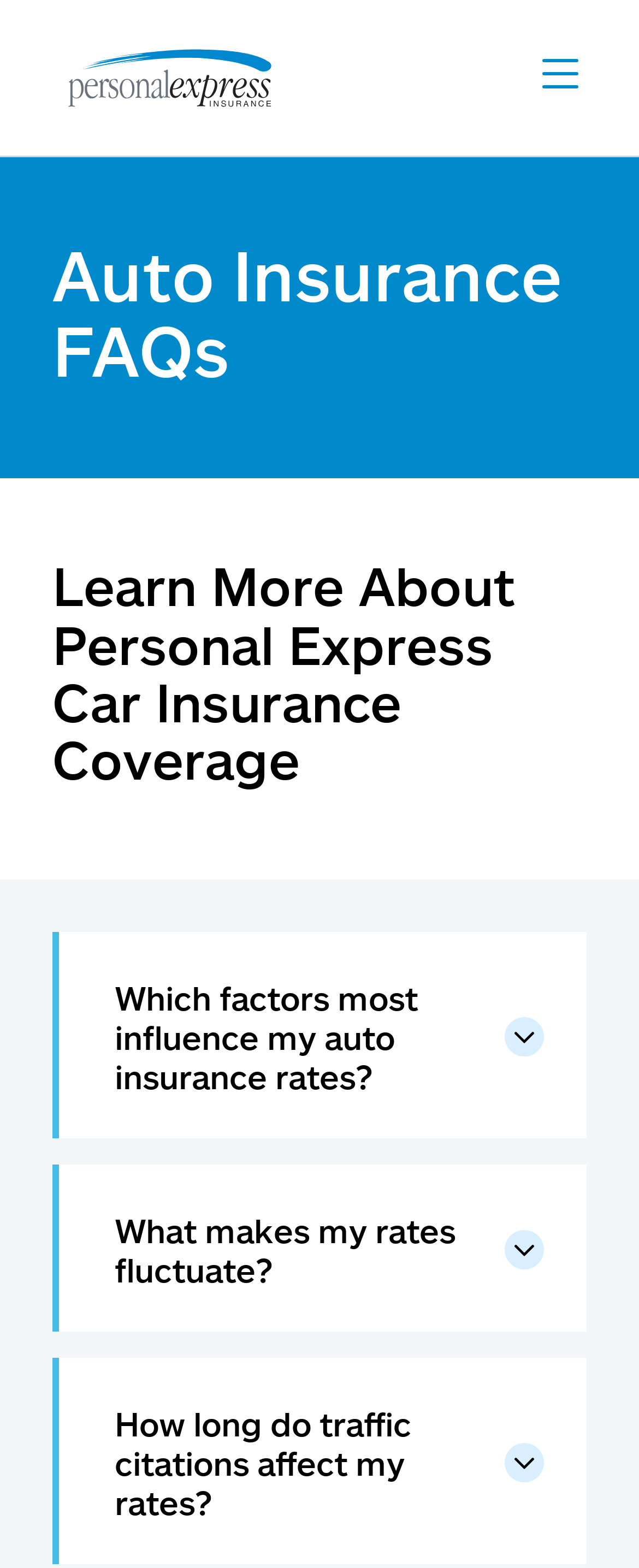Explain in detail what you observe on this webpage.

The webpage is about auto insurance questions and answers. At the top left, there is a link to "Personal Express" accompanied by an image with the same name. On the top right, there is a button to toggle mobile navigation, which has an icon. 

Below the top section, there is a heading that reads "Auto Insurance FAQs". Underneath, there is a heading that says "Learn More About Personal Express Car Insurance Coverage". 

The main content of the page is divided into three sections, each with a heading and a corresponding button that can be expanded to reveal more information. The sections are "Which factors most influence my auto insurance rates?", "What makes my rates fluctuate?", and "How long do traffic citations affect my rates?". Each section has an arrow icon on the right side, indicating that it can be expanded.